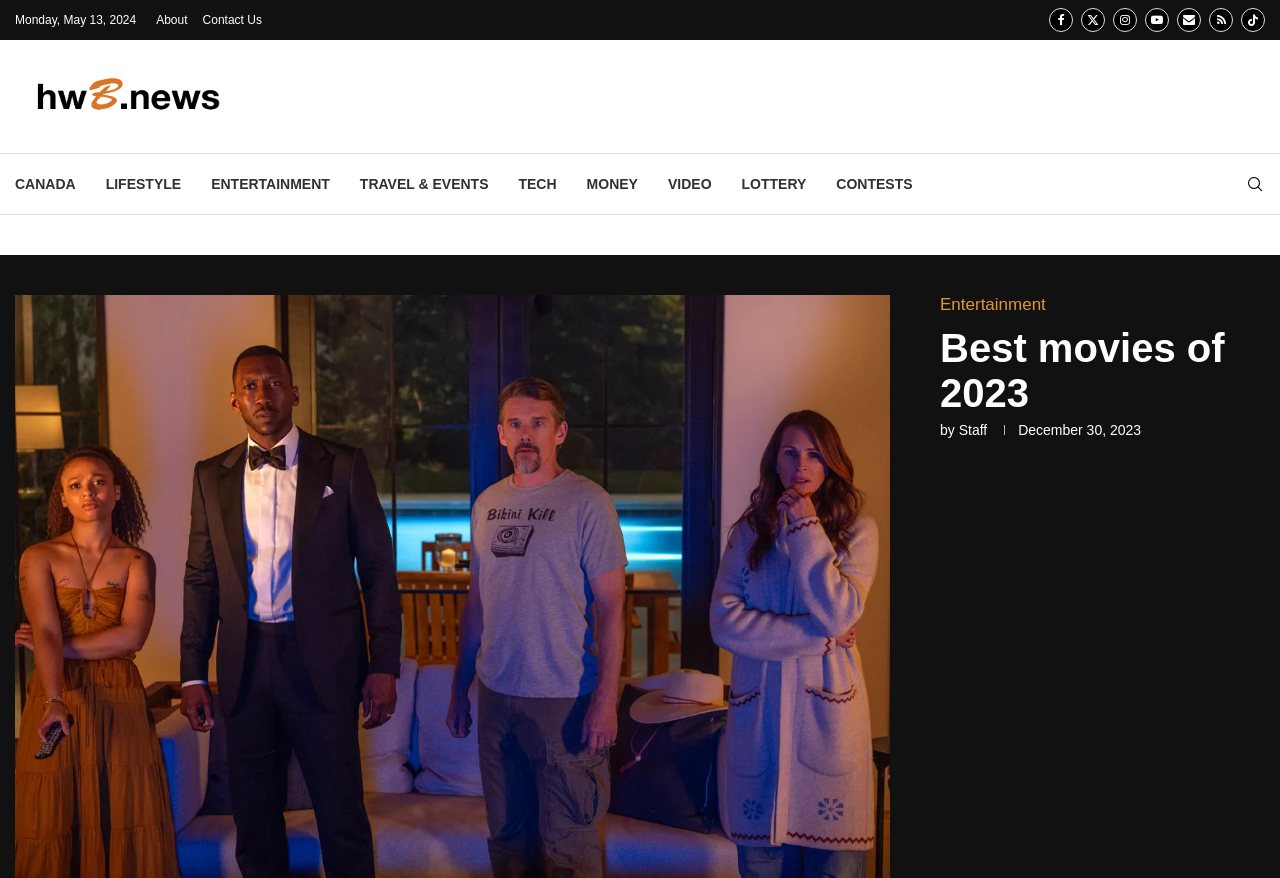Using details from the image, please answer the following question comprehensively:
What categories are available on the webpage?

I found the categories by looking at the links in the middle of the webpage, which have bounding box coordinates ranging from [0.012, 0.175, 0.059, 0.244] to [0.653, 0.175, 0.713, 0.244].